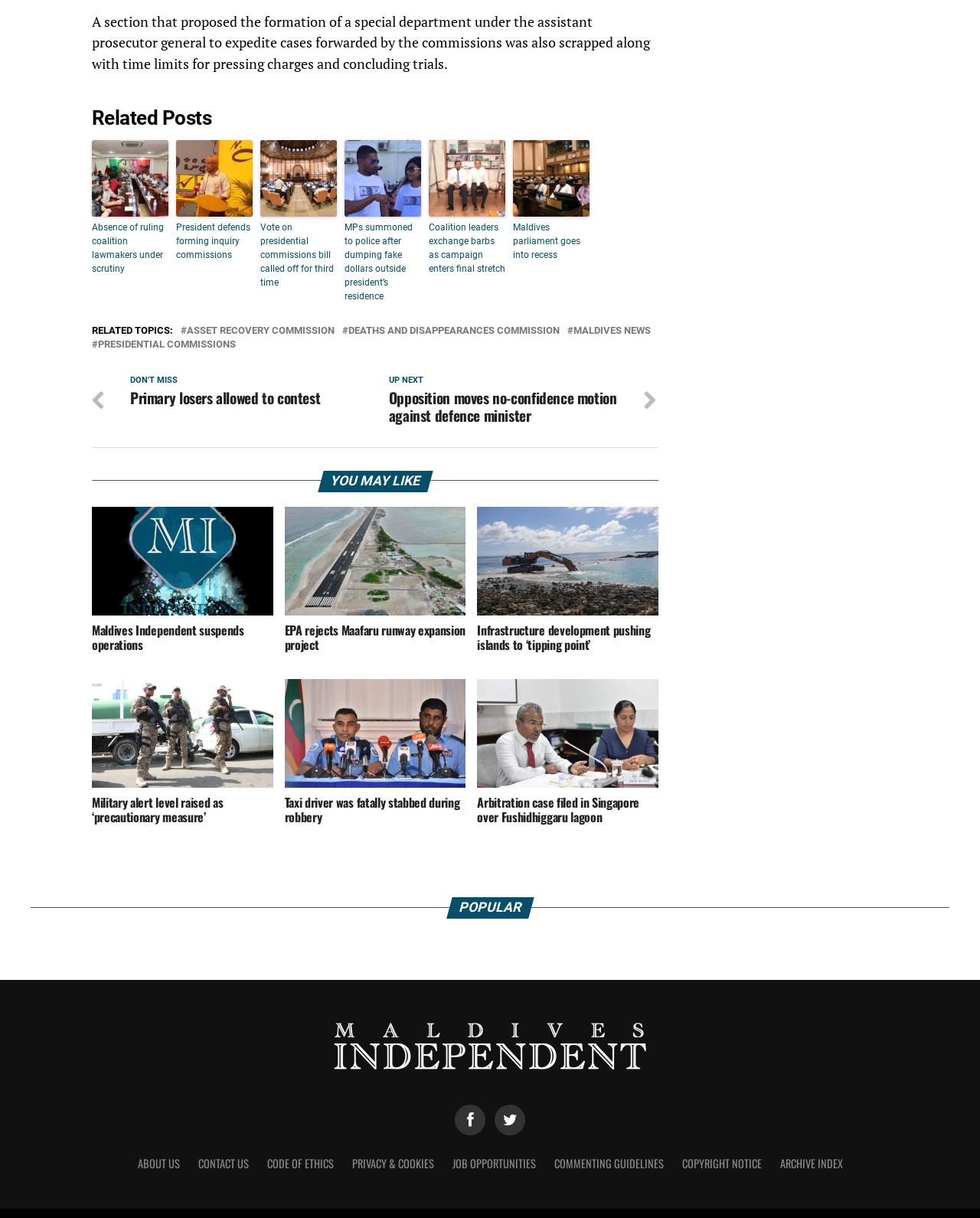Please specify the bounding box coordinates for the clickable region that will help you carry out the instruction: "Contact the website administrator".

[0.202, 0.948, 0.254, 0.962]